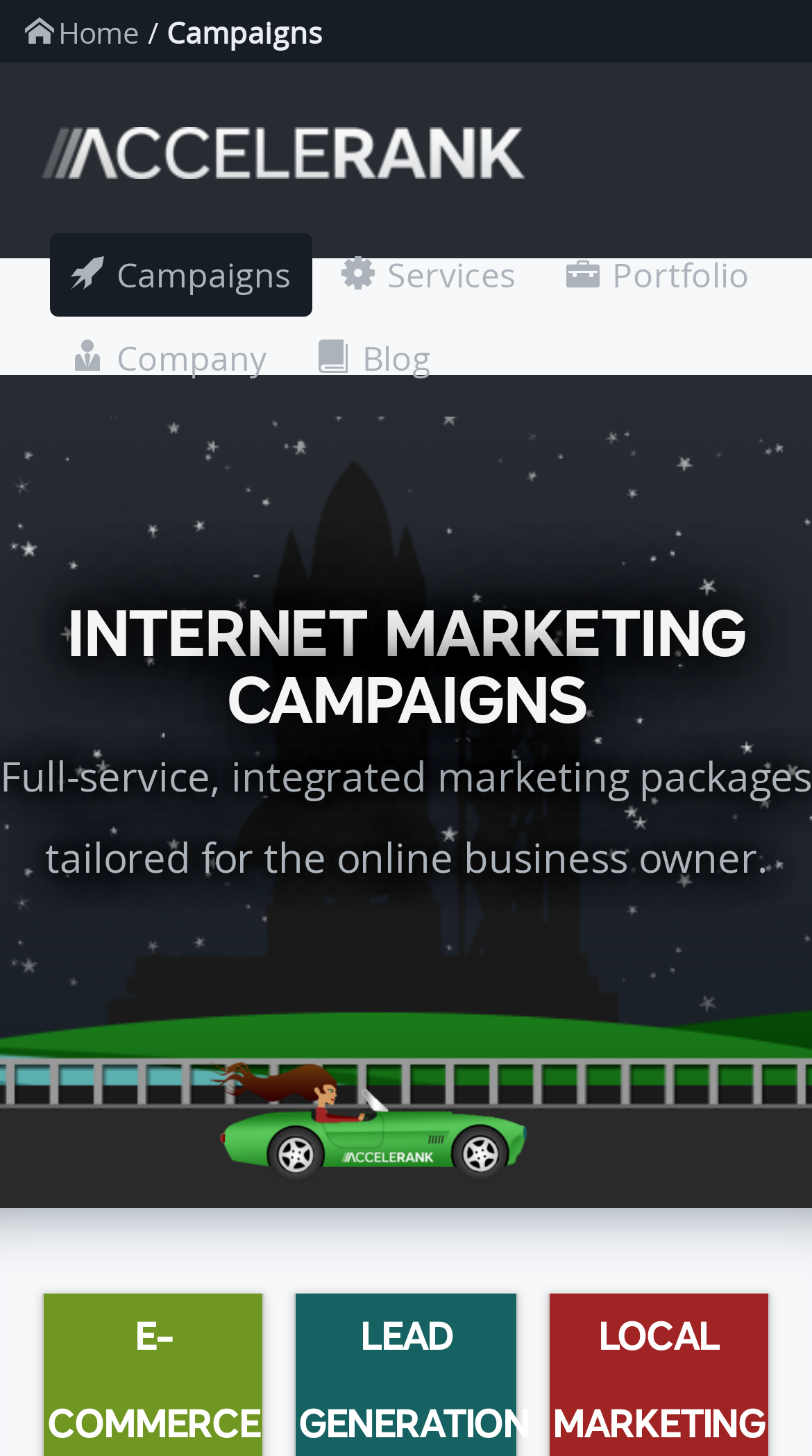Respond with a single word or phrase for the following question: 
What is the topic of the webpage?

Internet Marketing Campaigns